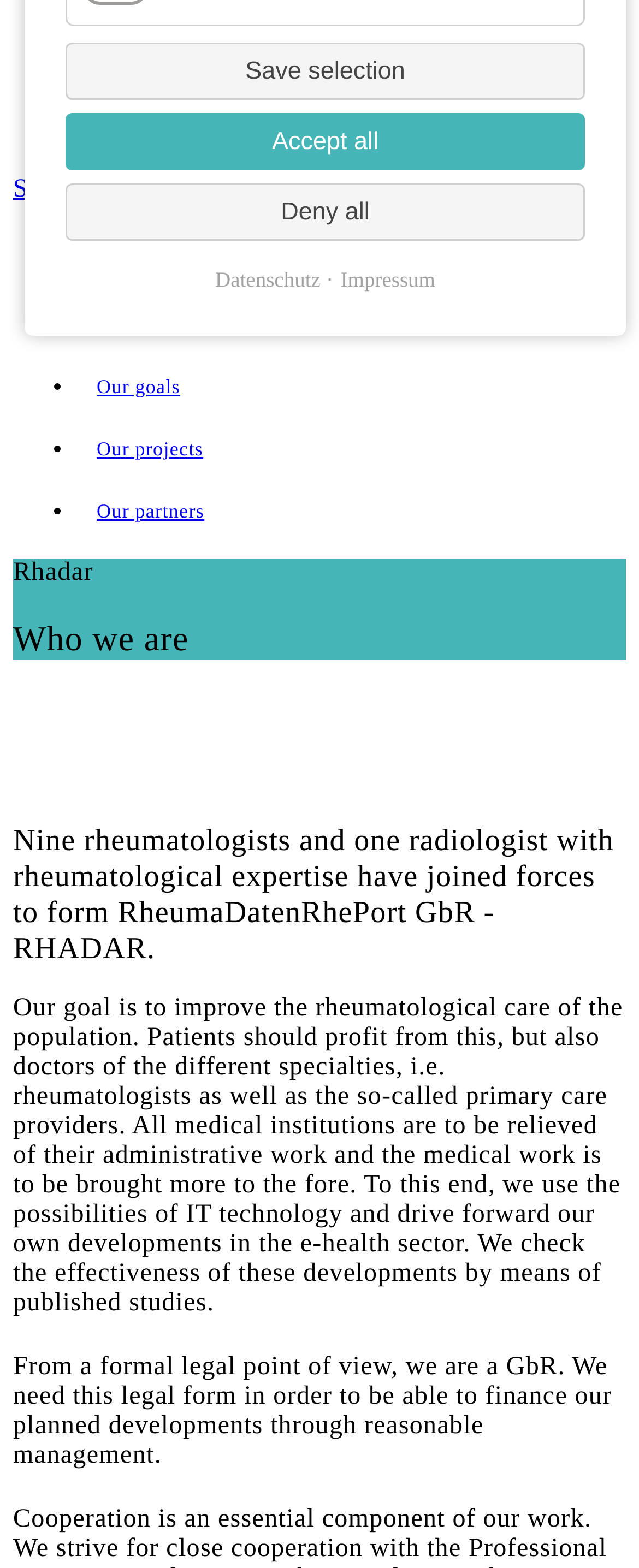Locate the bounding box coordinates of the UI element described by: "Rhadar Who we are". Provide the coordinates as four float numbers between 0 and 1, formatted as [left, top, right, bottom].

[0.021, 0.356, 0.979, 0.421]